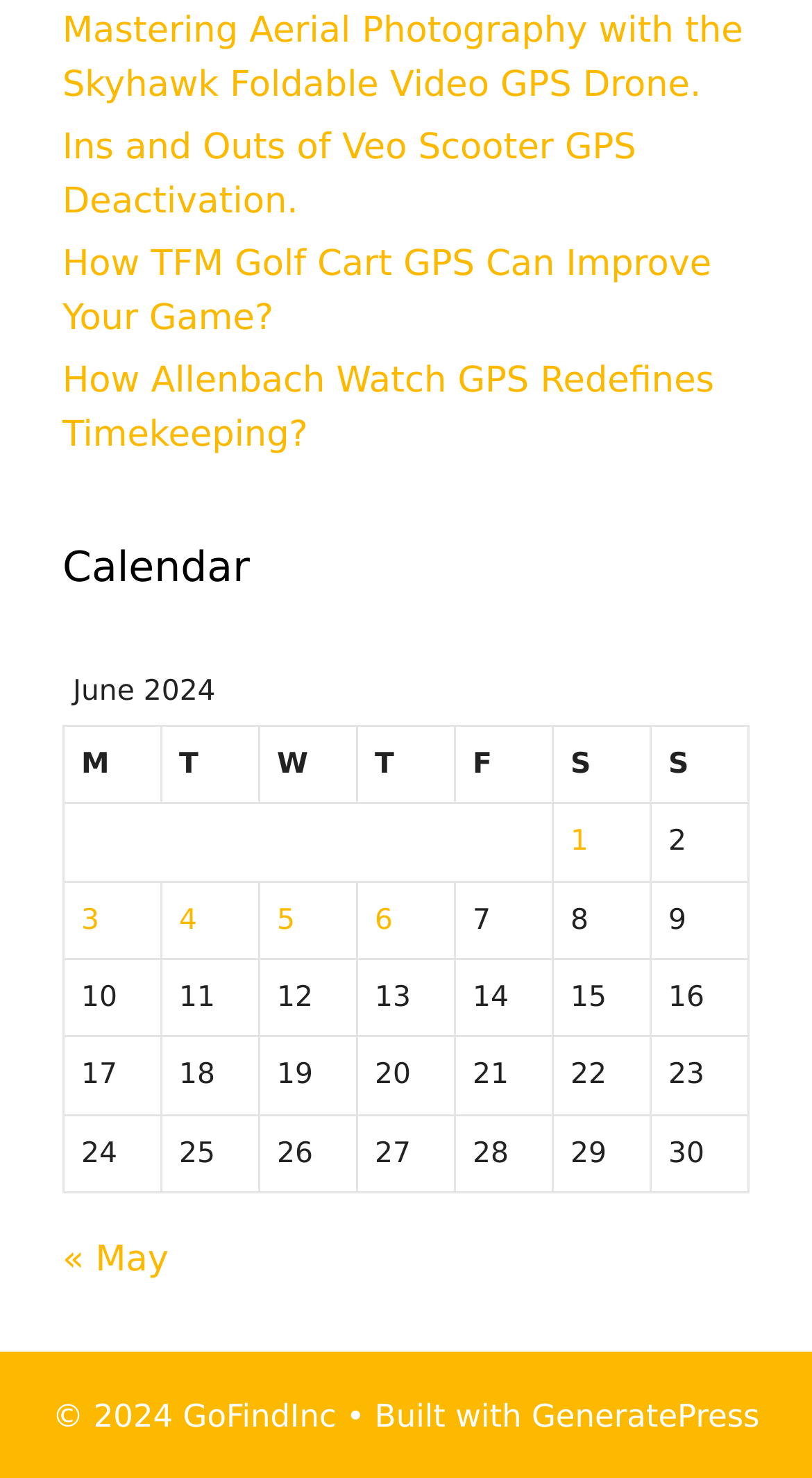Determine the bounding box coordinates of the clickable element to achieve the following action: 'View posts published on June 1, 2024'. Provide the coordinates as four float values between 0 and 1, formatted as [left, top, right, bottom].

[0.703, 0.558, 0.725, 0.581]